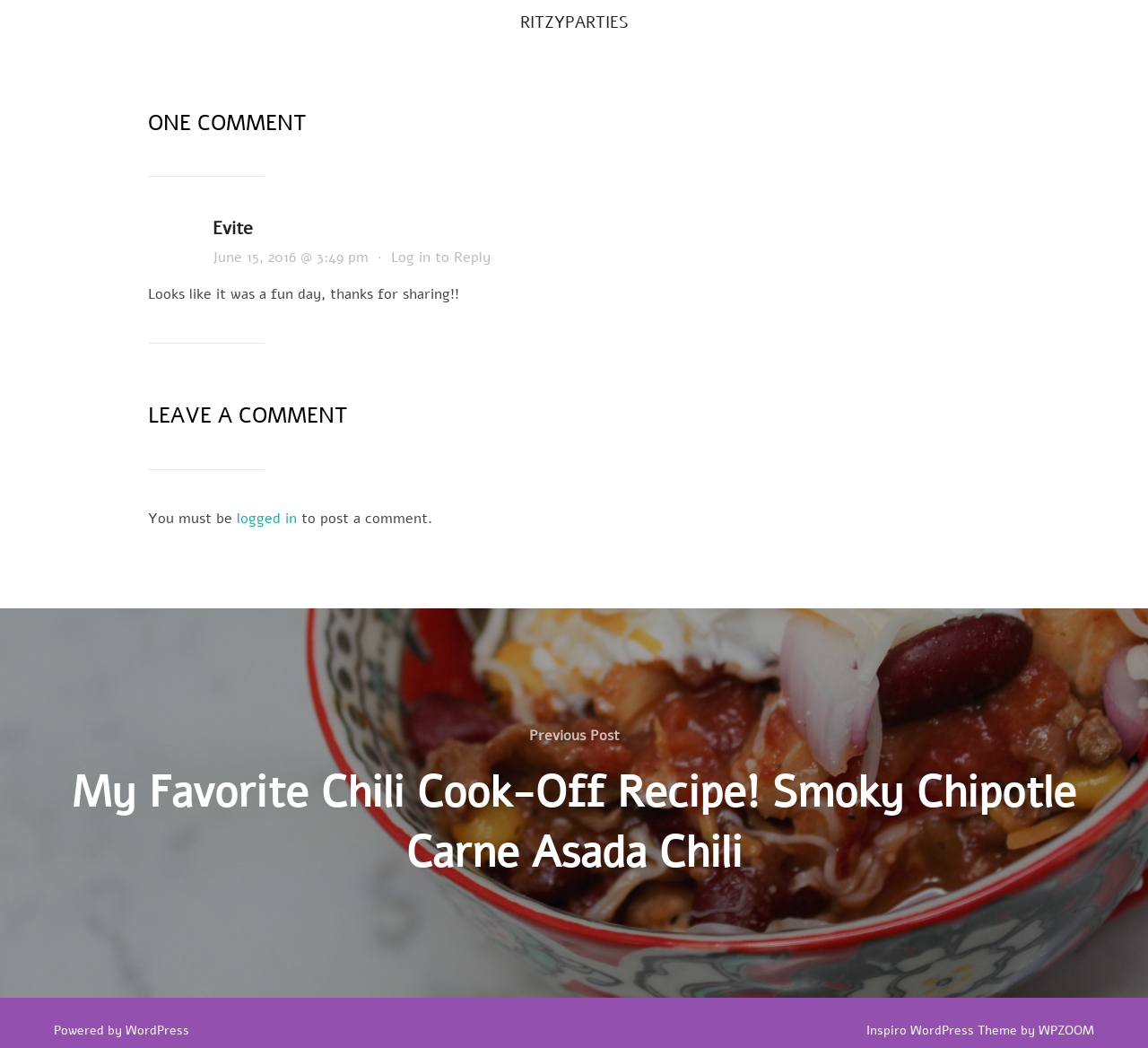How many comments are there?
Provide an in-depth and detailed explanation in response to the question.

The heading 'ONE COMMENT' indicates that there is only one comment on the page.